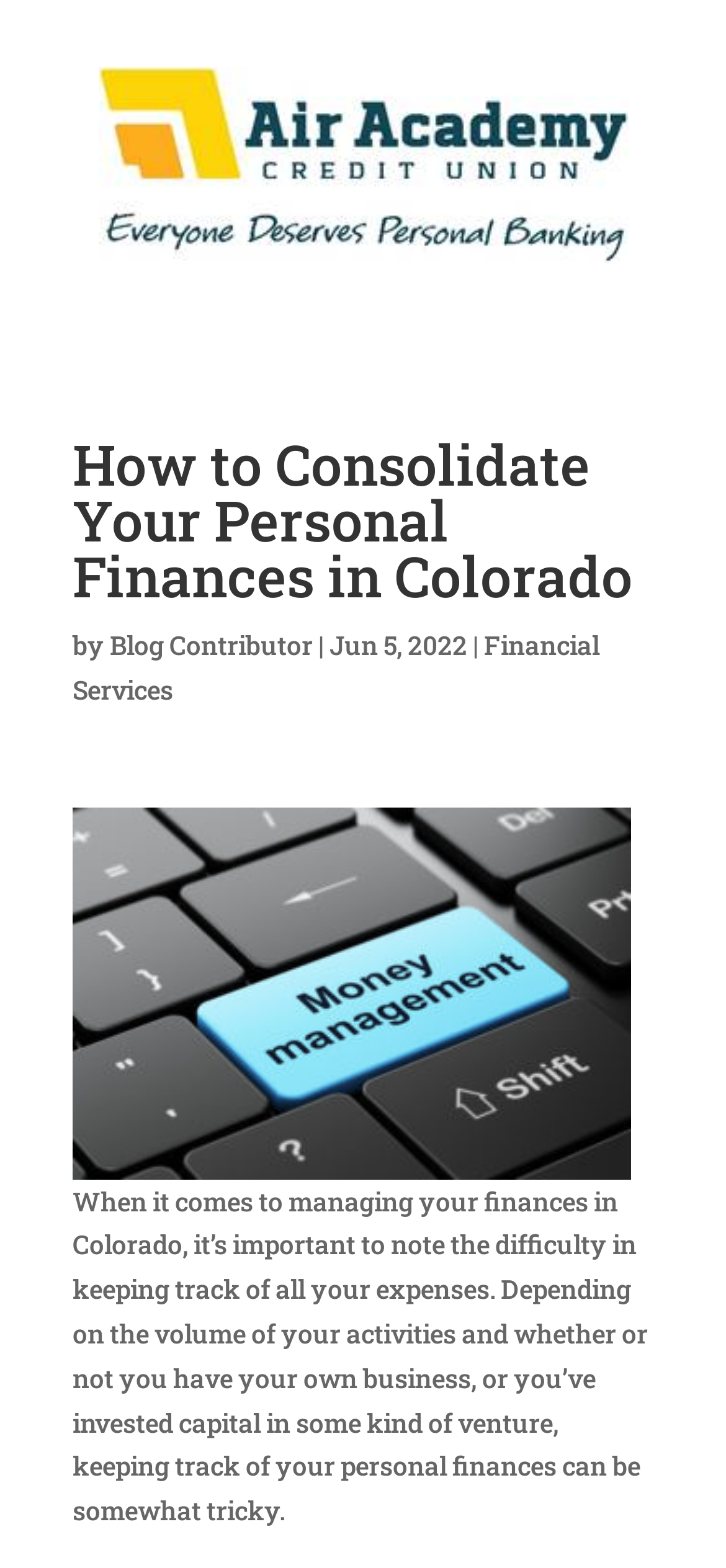Bounding box coordinates are specified in the format (top-left x, top-left y, bottom-right x, bottom-right y). All values are floating point numbers bounded between 0 and 1. Please provide the bounding box coordinate of the region this sentence describes: Financial Services

[0.1, 0.4, 0.826, 0.451]